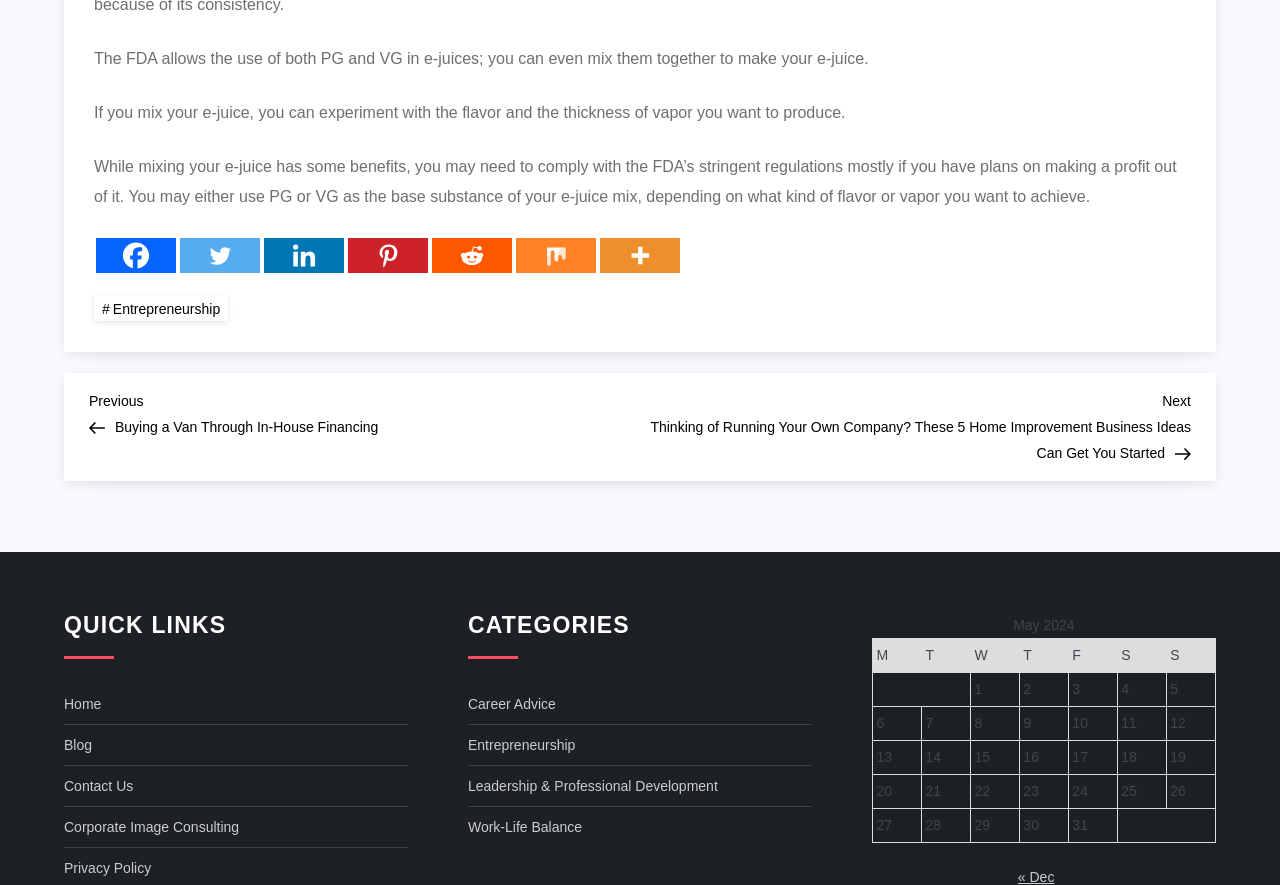What is the date range of the calendar table?
Using the image as a reference, answer with just one word or a short phrase.

May 2024